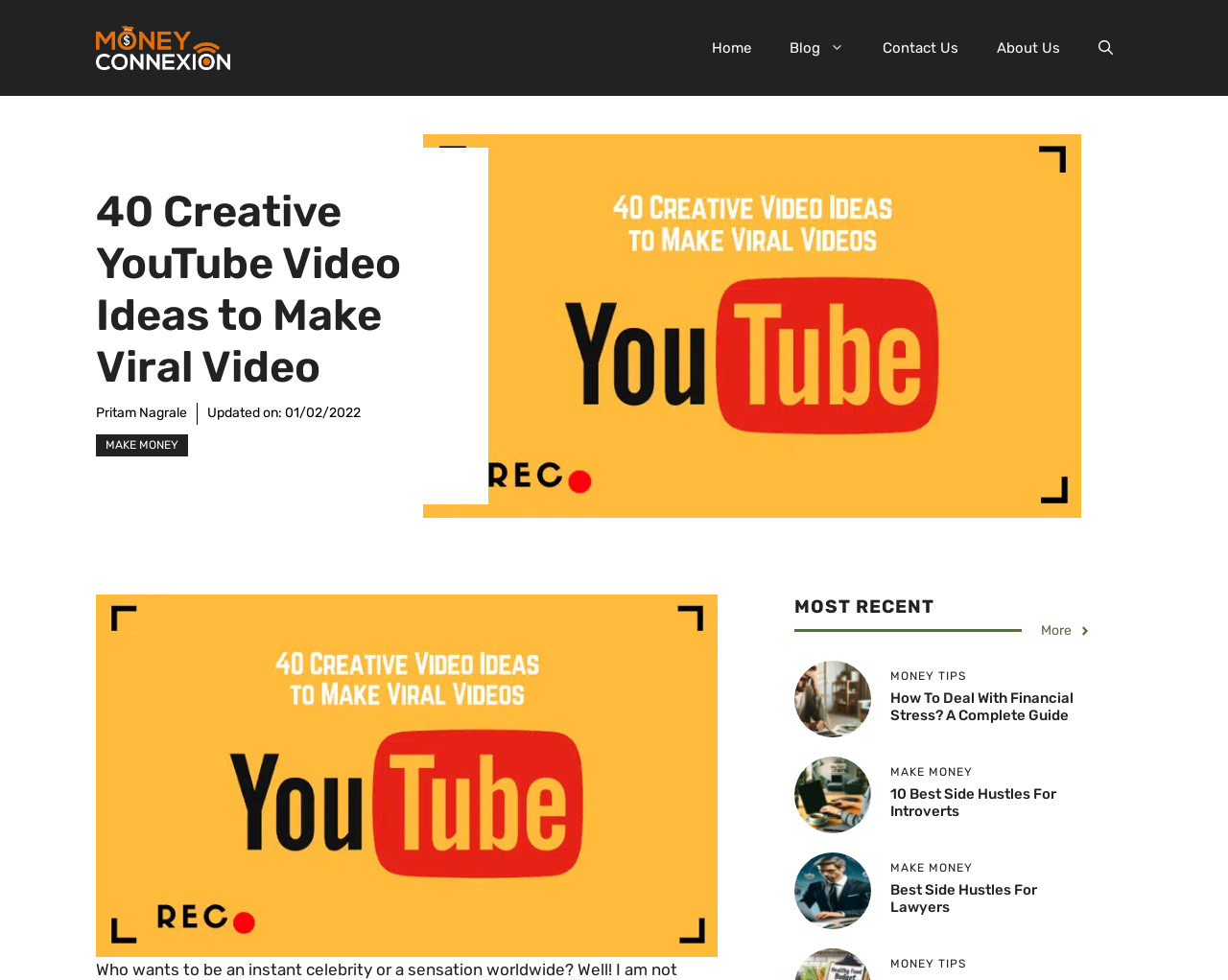What is the author of the webpage?
Answer the question with a single word or phrase by looking at the picture.

Pritam Nagrale